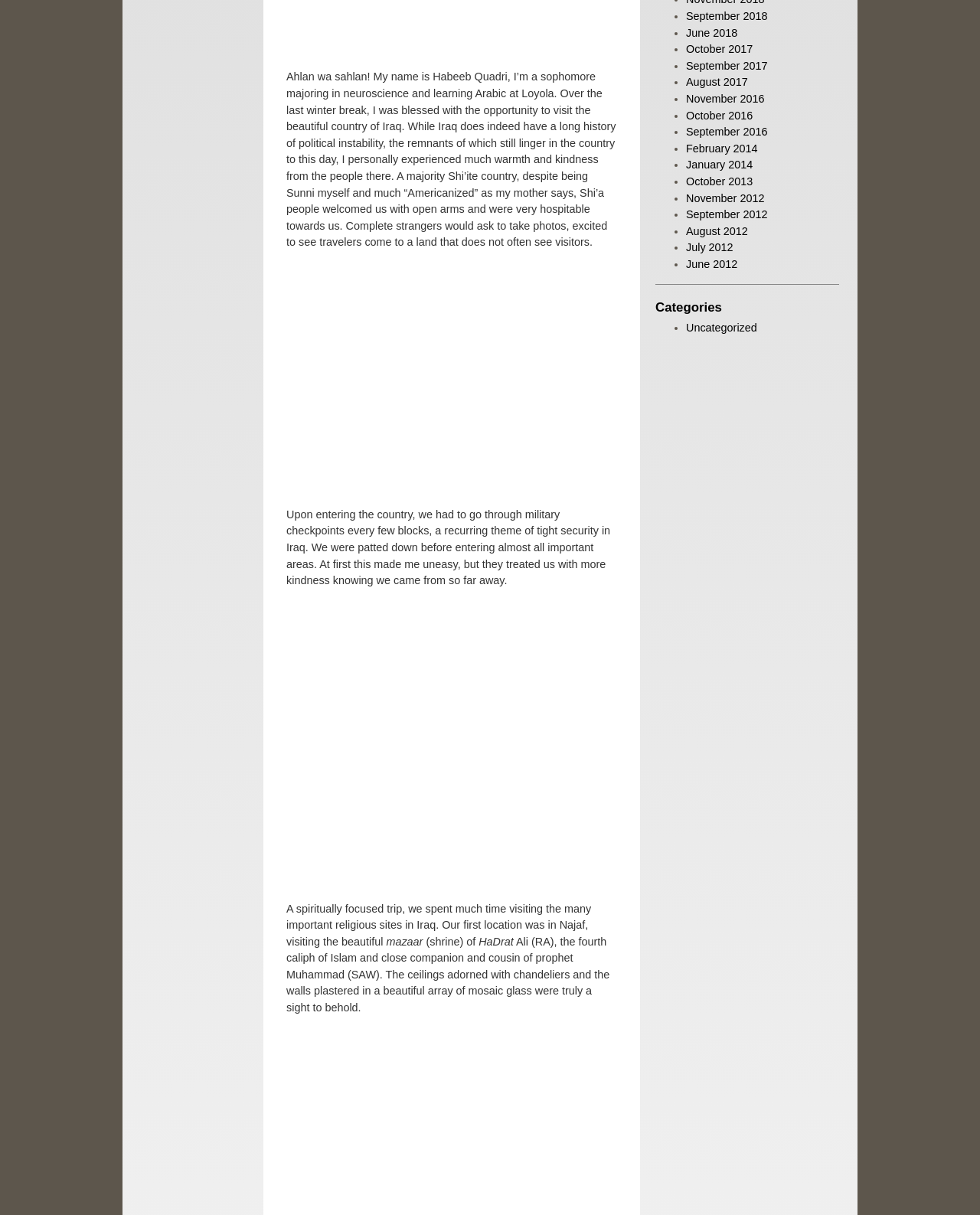Determine the bounding box coordinates for the HTML element mentioned in the following description: "Uncategorized". The coordinates should be a list of four floats ranging from 0 to 1, represented as [left, top, right, bottom].

[0.7, 0.264, 0.772, 0.275]